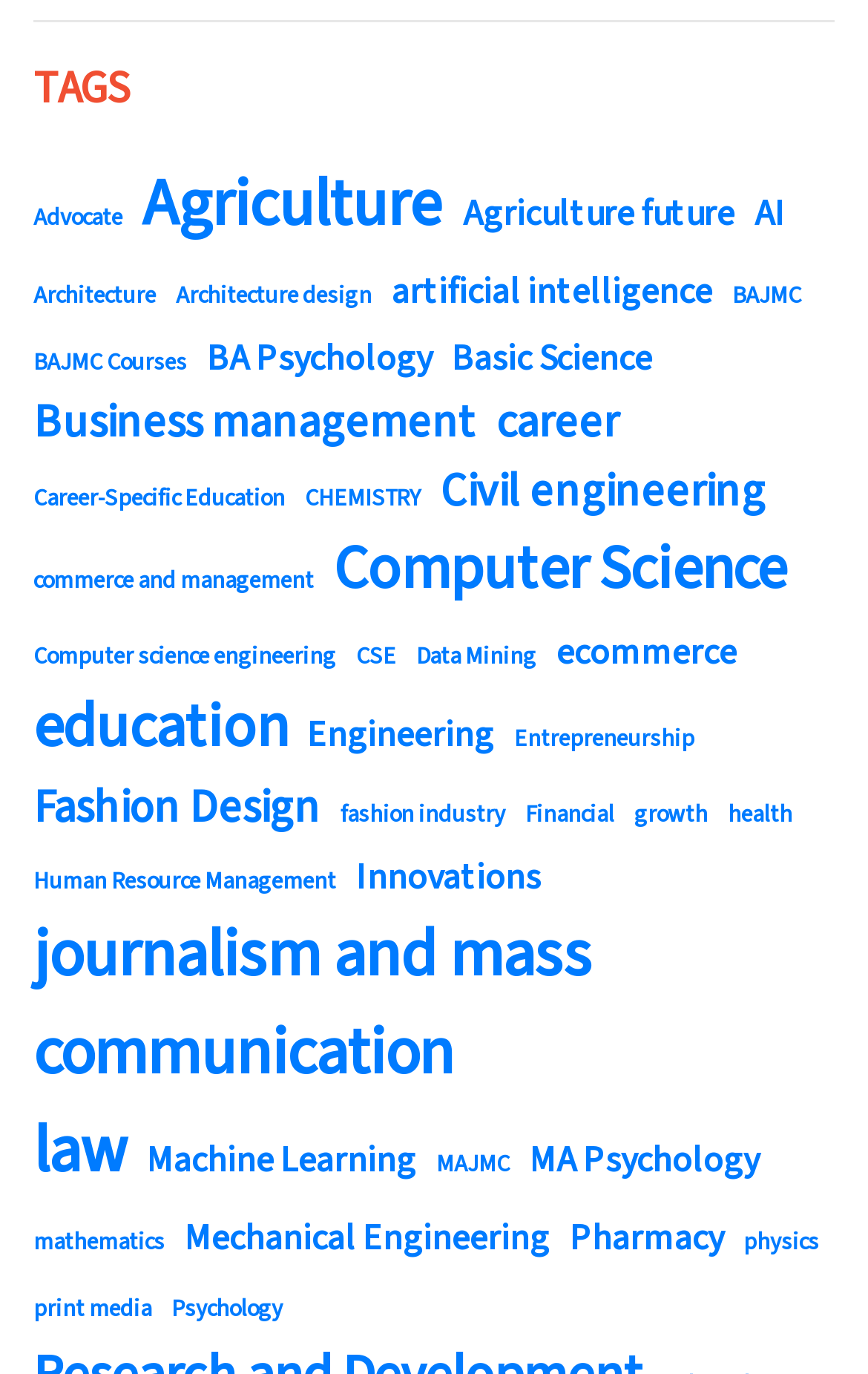Given the description of the UI element: "artificial intelligence", predict the bounding box coordinates in the form of [left, top, right, bottom], with each value being a float between 0 and 1.

[0.451, 0.193, 0.821, 0.232]